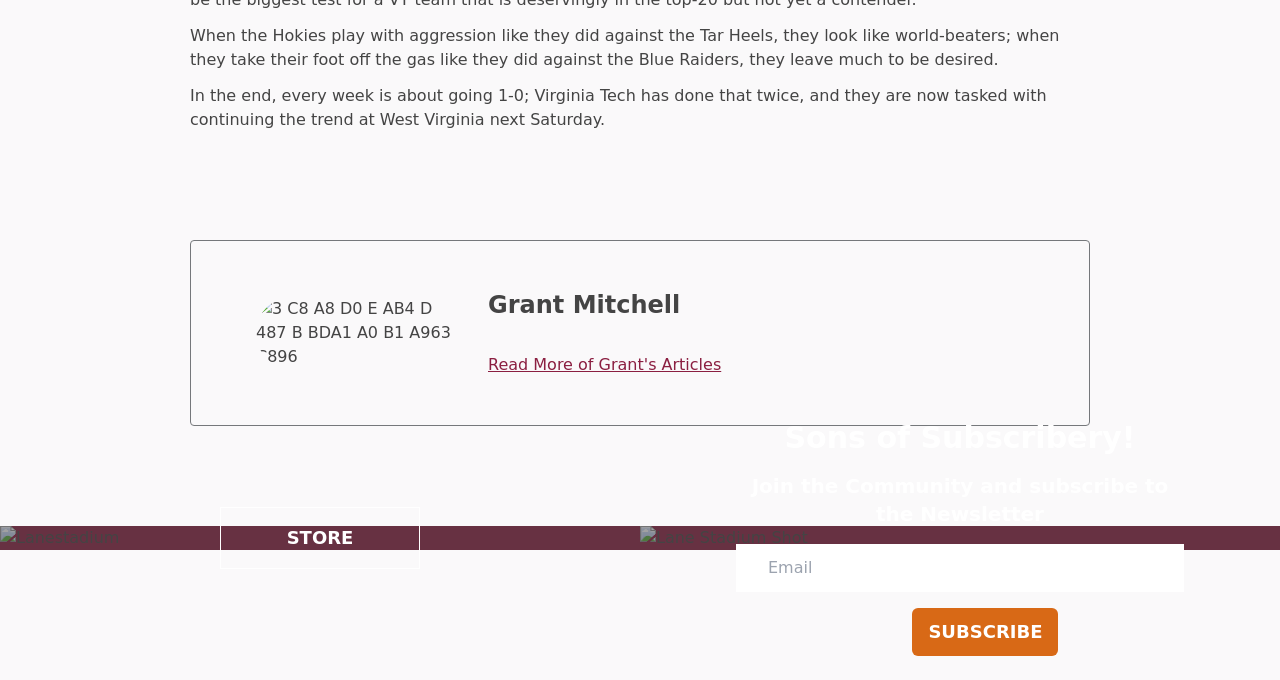Bounding box coordinates should be provided in the format (top-left x, top-left y, bottom-right x, bottom-right y) with all values between 0 and 1. Identify the bounding box for this UI element: Grant Mitchell

[0.381, 0.428, 0.531, 0.469]